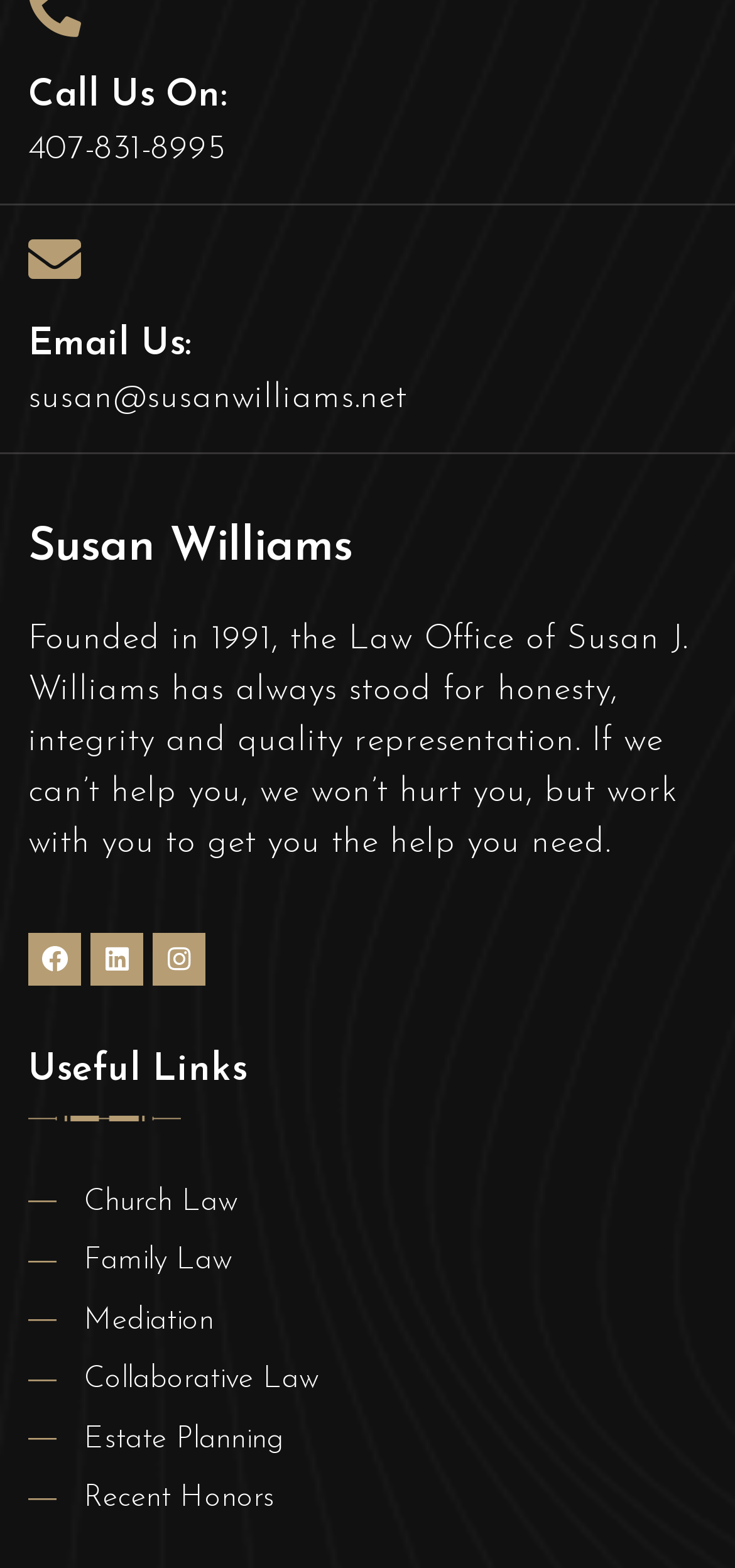Refer to the image and provide a thorough answer to this question:
How many social media links are there?

I counted the social media links by looking at the icons and text, and I found three links: Facebook, Linkedin, and Instagram.